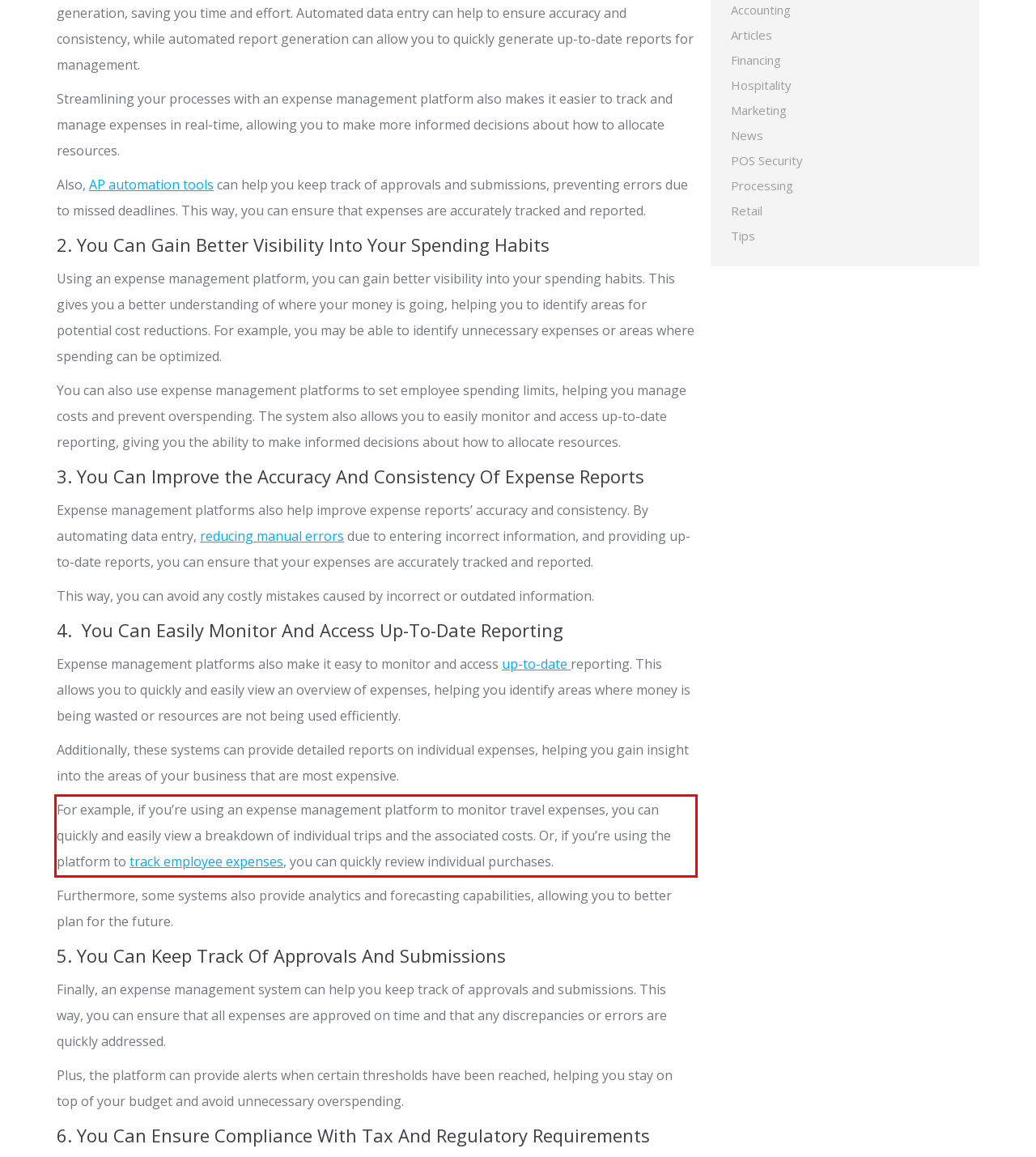Given a screenshot of a webpage with a red bounding box, extract the text content from the UI element inside the red bounding box.

For example, if you’re using an expense management platform to monitor travel expenses, you can quickly and easily view a breakdown of individual trips and the associated costs. Or, if you’re using the platform to track employee expenses, you can quickly review individual purchases.